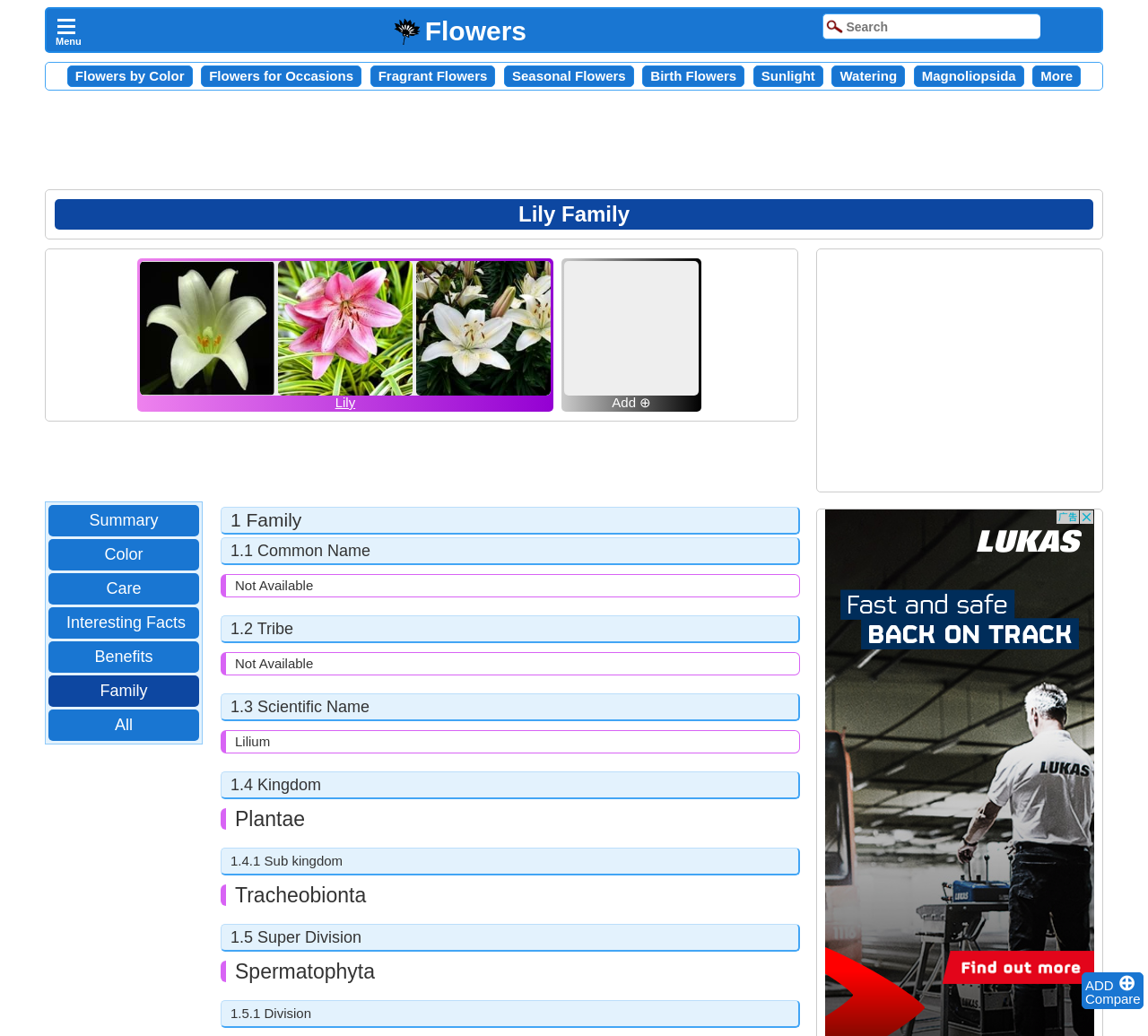Create a detailed narrative of the webpage’s visual and textual elements.

This webpage is about the Lily family classification. At the top right corner, there is a menu icon and a search bar. Below the search bar, there are several links to different categories, including "Flowers by Color", "Flowers for Occasions", and "Seasonal Flowers". 

On the left side, there is a heading "Lily Family" and three images below it. To the right of the images, there is a link to "Lily" and a button to add it. Below this section, there are two advertisements.

The main content of the webpage is a classification table for the Lily family. The table has several sections, including "Family", "Common Name", "Tribe", "Scientific Name", "Kingdom", "Sub kingdom", and "Super Division". Each section has a label and a corresponding value. For example, the "Scientific Name" is "Lilium", and the "Kingdom" is "Plantae". 

There are also several links on the right side of the webpage, including "Summary", "Color", "Care", and "Interesting Facts". At the bottom of the webpage, there is a section with links to more information about the Lily family.